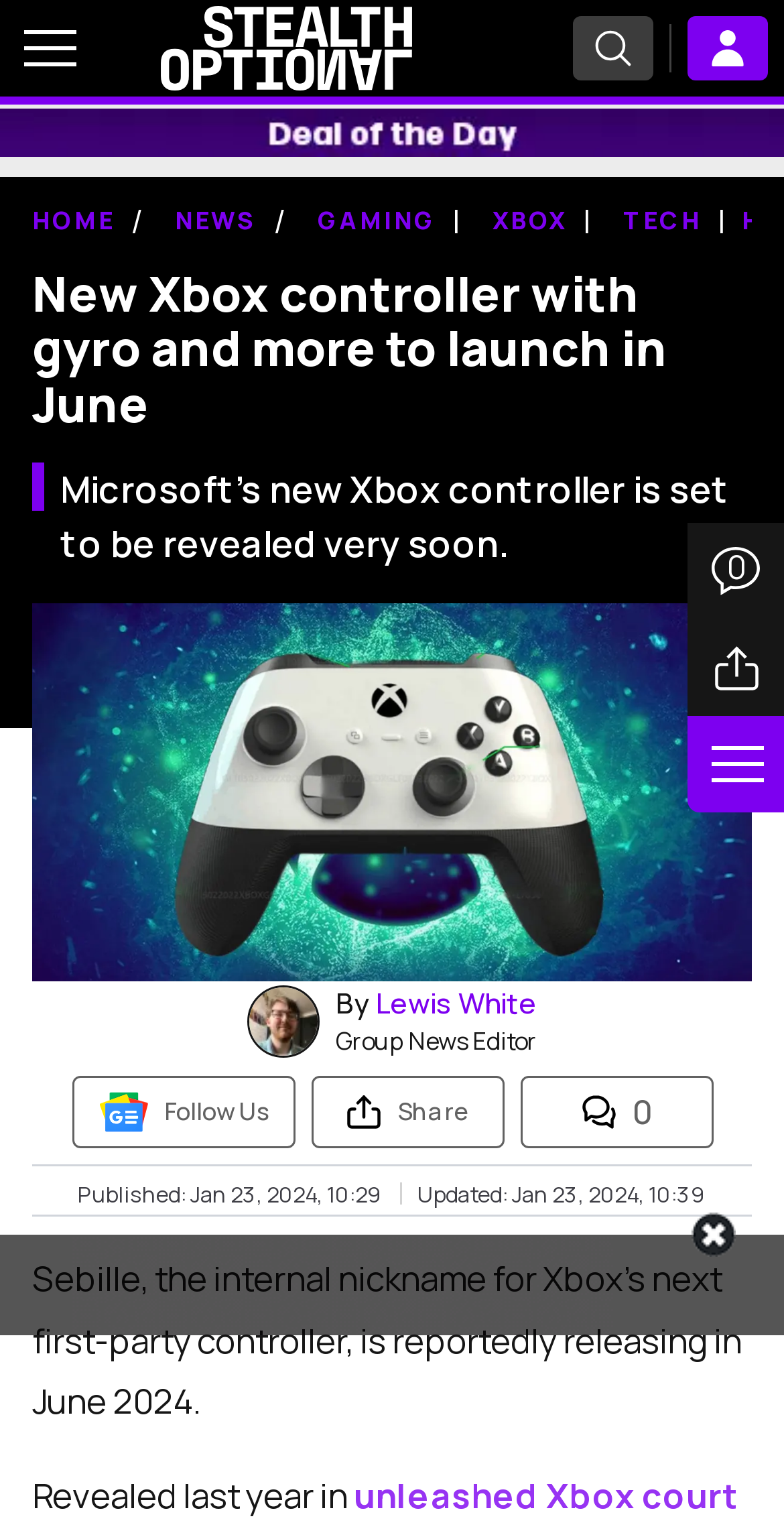Based on what you see in the screenshot, provide a thorough answer to this question: When is the new Xbox controller reportedly releasing?

According to the article, the new Xbox controller, codenamed Sebille, is reportedly releasing in June 2024.